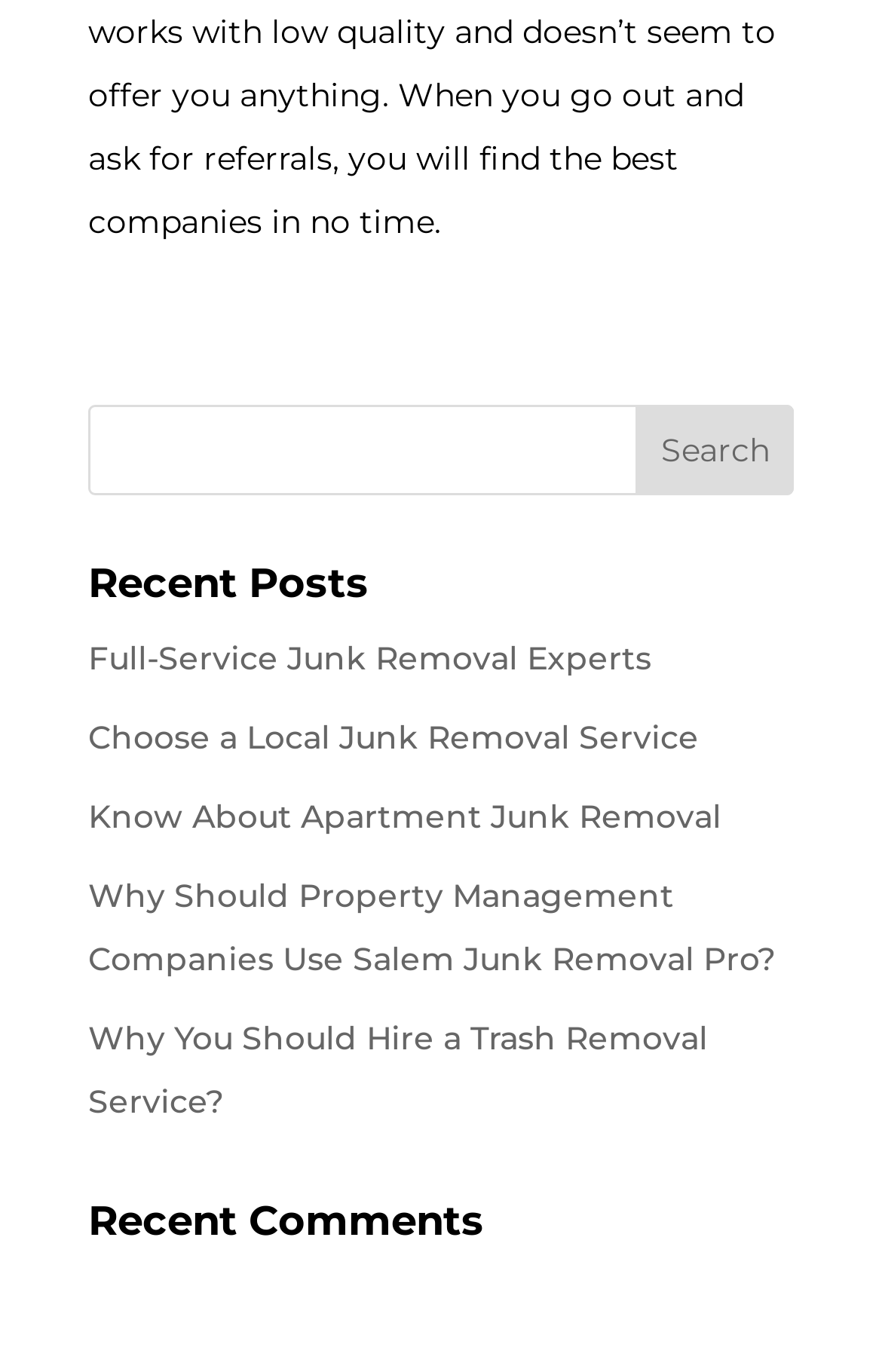What is the location of the 'Recent Comments' heading?
Please analyze the image and answer the question with as much detail as possible.

The 'Recent Comments' heading has a y1 coordinate of 0.875, which is higher than the y1 coordinates of the other elements. This indicates that it is located at the bottom of the page.